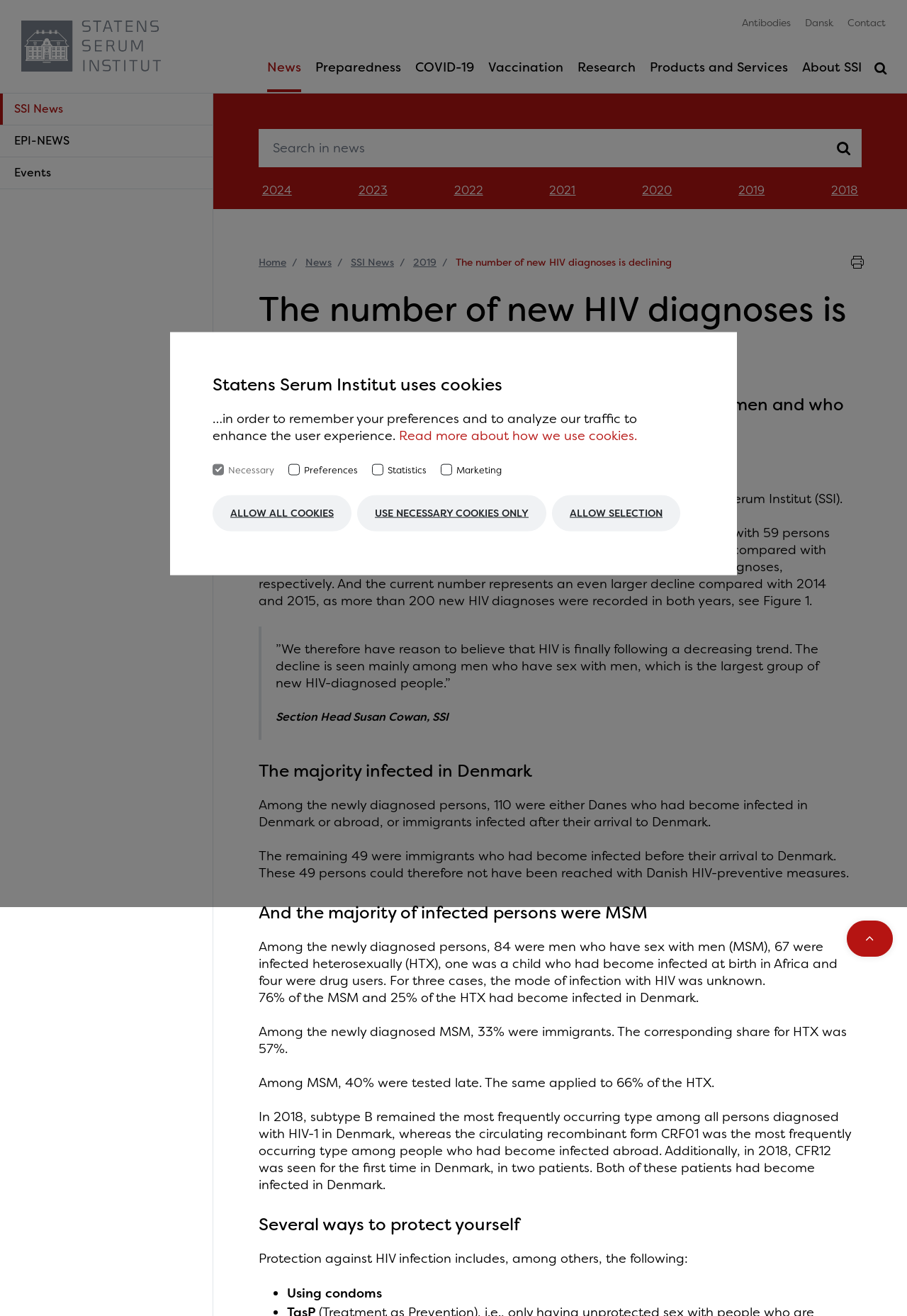How many persons were infected heterosexually?
Look at the image and answer the question using a single word or phrase.

67